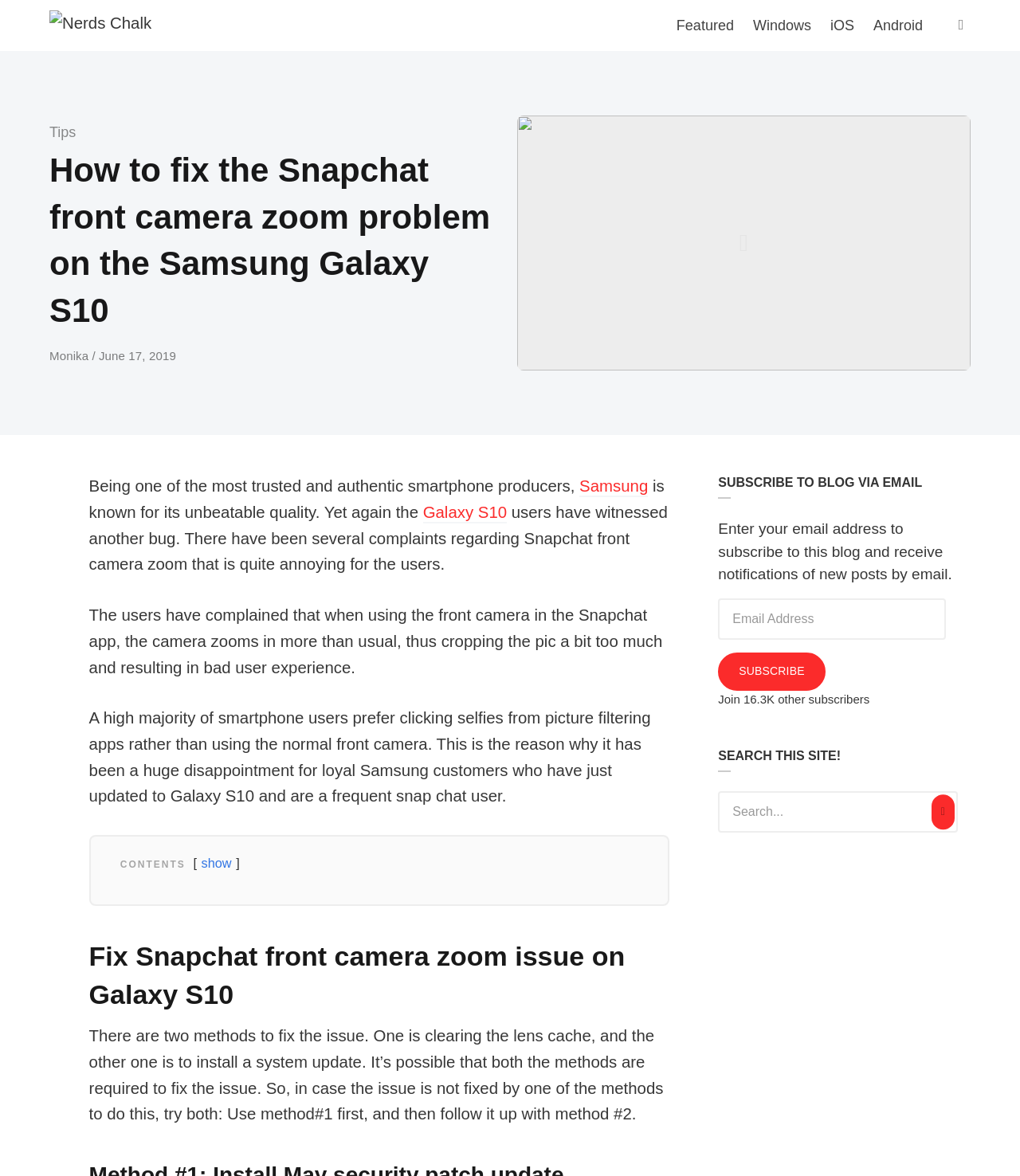Locate the bounding box coordinates of the element you need to click to accomplish the task described by this instruction: "Subscribe to the blog via email".

[0.704, 0.555, 0.809, 0.587]